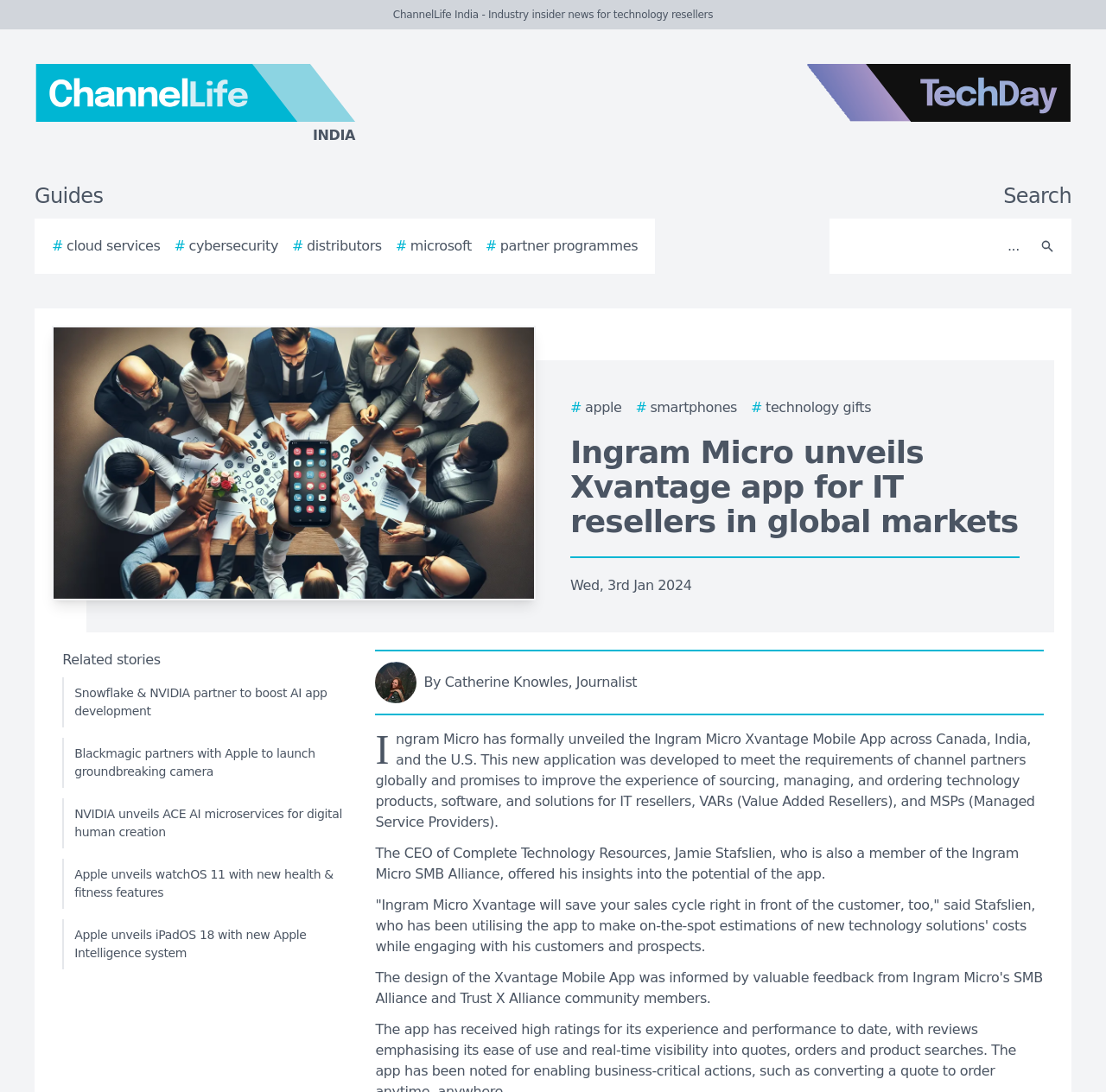Please use the details from the image to answer the following question comprehensively:
What is the name of the publication?

The answer can be found in the text 'ChannelLife India - Industry insider news for technology resellers' which indicates that the publication is called ChannelLife India.